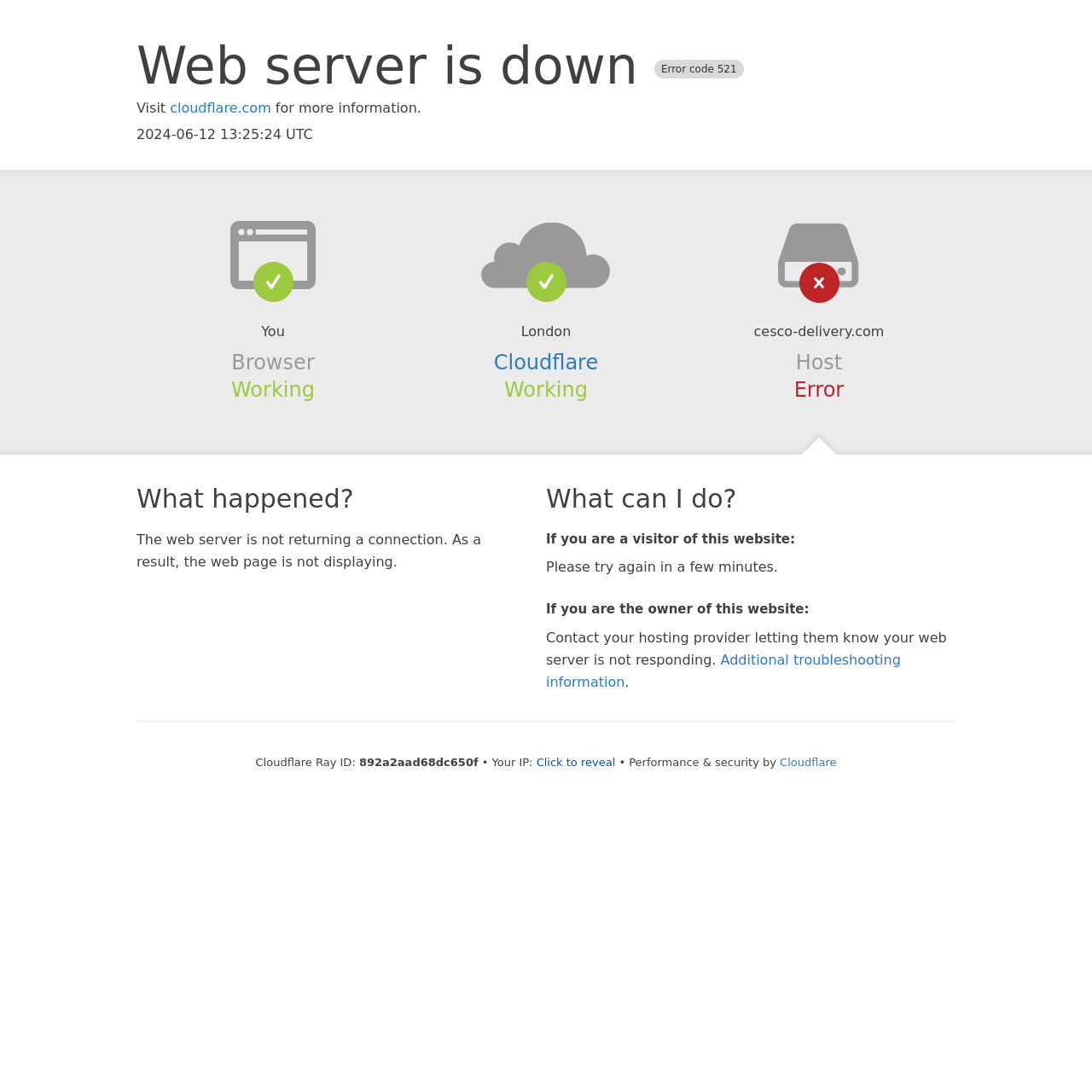What is the current status of the host?
Could you answer the question with a detailed and thorough explanation?

The status of the host is mentioned as 'Error' in the section 'Host' on the webpage.